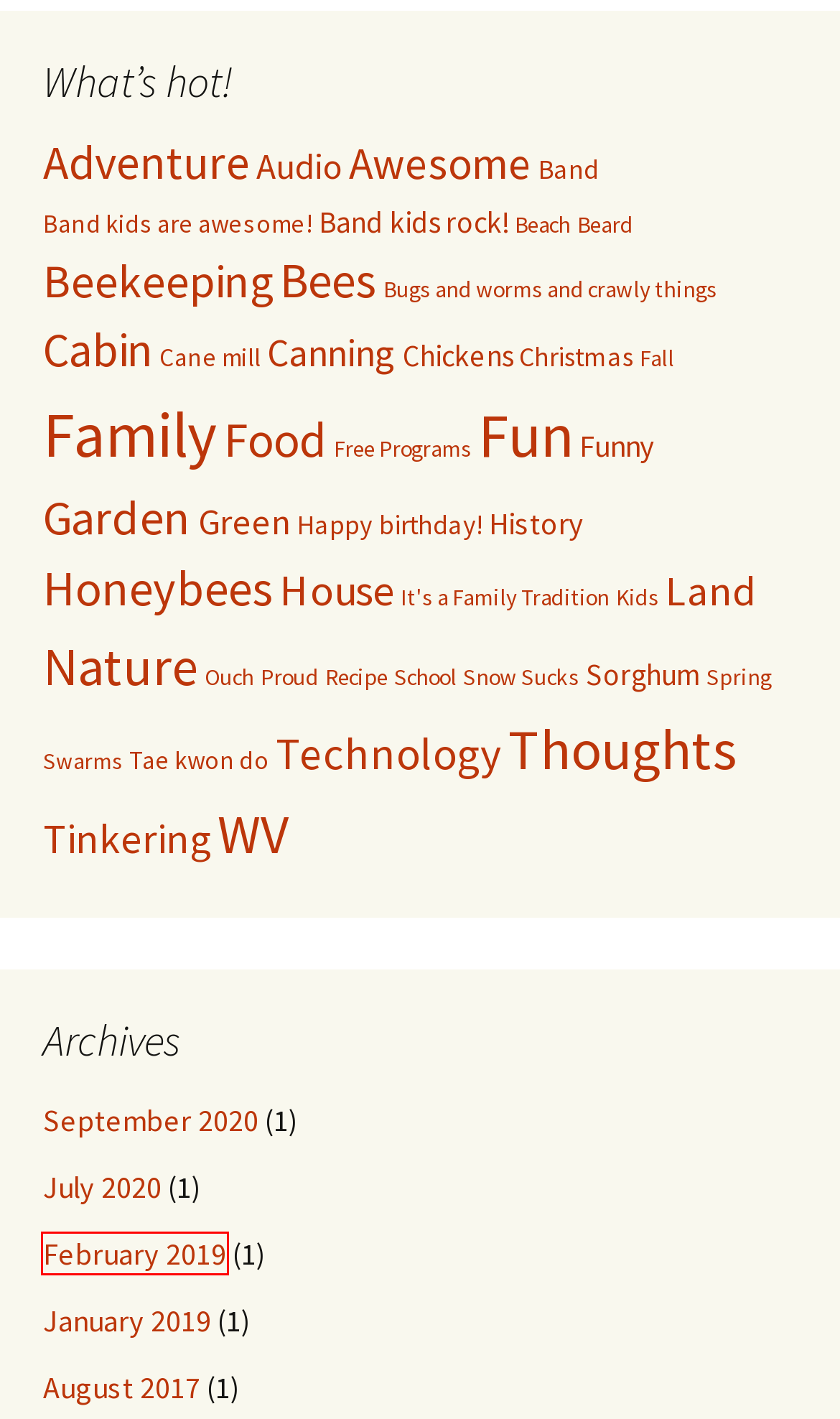You are provided with a screenshot of a webpage that has a red bounding box highlighting a UI element. Choose the most accurate webpage description that matches the new webpage after clicking the highlighted element. Here are your choices:
A. History | My Home Among The Hills
B. February | 2019 | My Home Among The Hills
C. August | 2017 | My Home Among The Hills
D. Ouch | My Home Among The Hills
E. Beard | My Home Among The Hills
F. Swarms | My Home Among The Hills
G. Thoughts | My Home Among The Hills
H. Funny | My Home Among The Hills

B